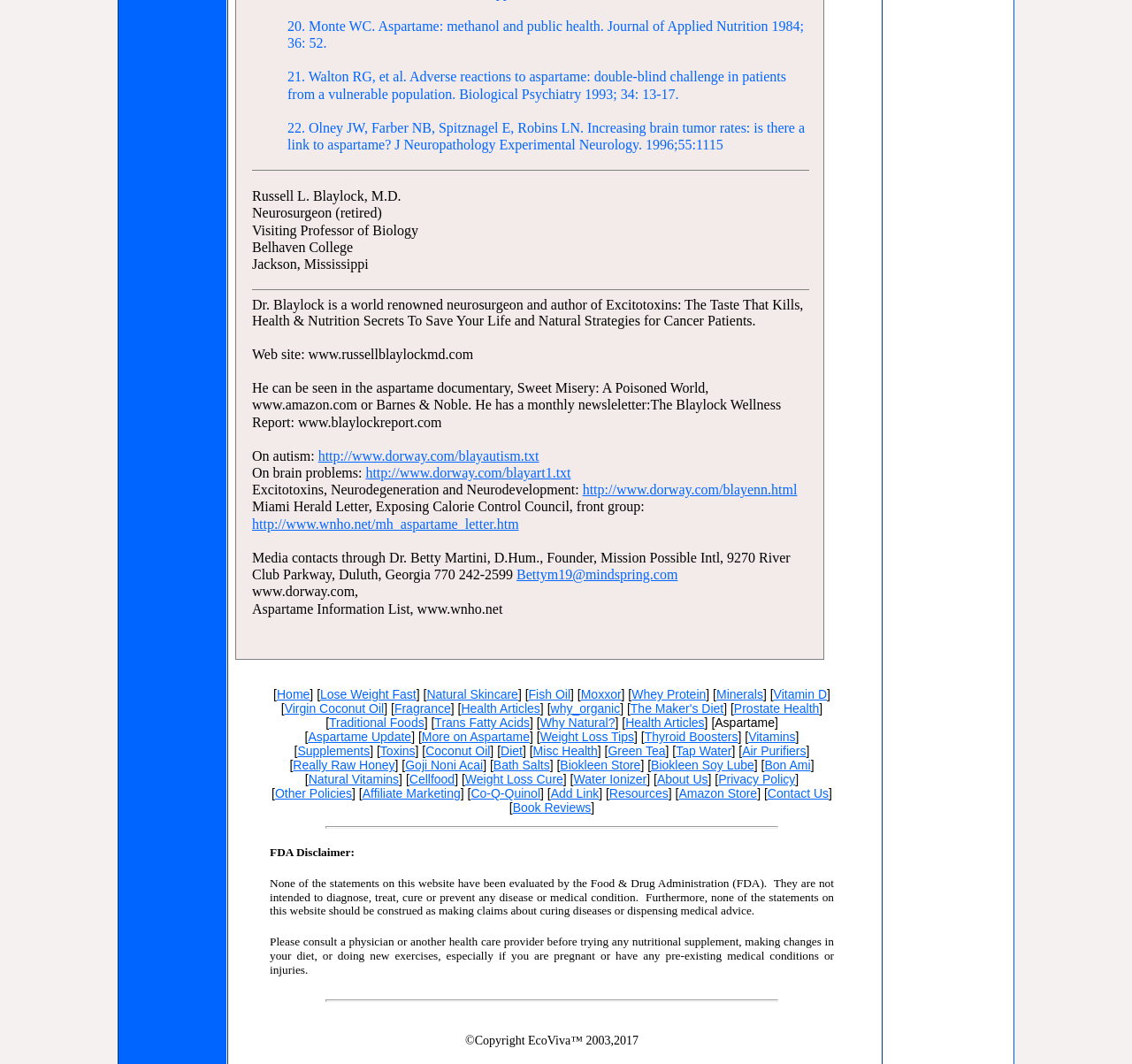What is the title of the documentary that Dr. Blaylock is seen in?
Look at the webpage screenshot and answer the question with a detailed explanation.

The answer can be found by looking at the text 'He can be seen in the aspartame documentary, Sweet Misery: A Poisoned World, www.amazon.com or Barnes & Noble.' which indicates that the title of the documentary that Dr. Blaylock is seen in is 'Sweet Misery: A Poisoned World'.